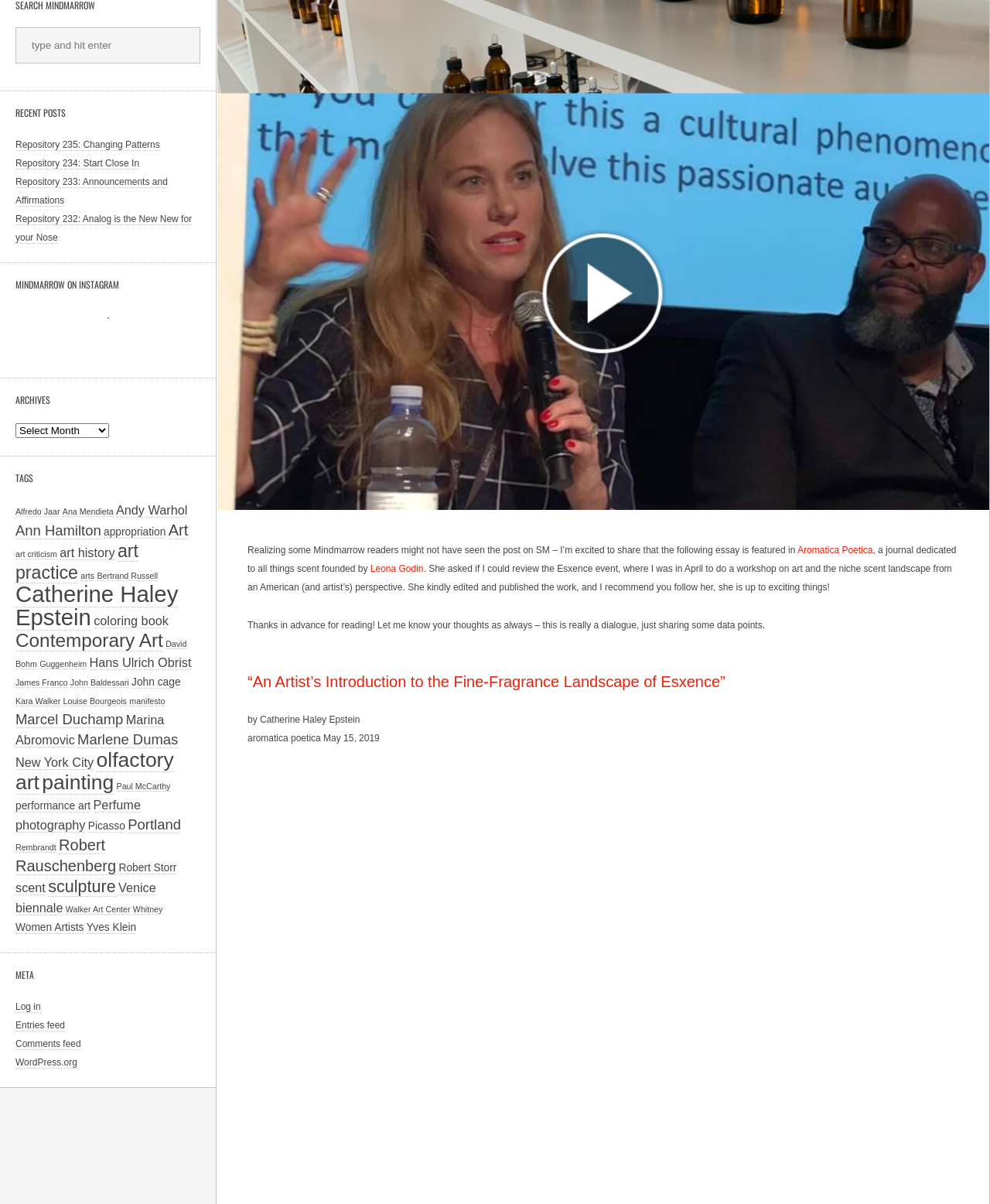Using the given description, provide the bounding box coordinates formatted as (top-left x, top-left y, bottom-right x, bottom-right y), with all values being floating point numbers between 0 and 1. Description: David Bohm

[0.016, 0.531, 0.189, 0.556]